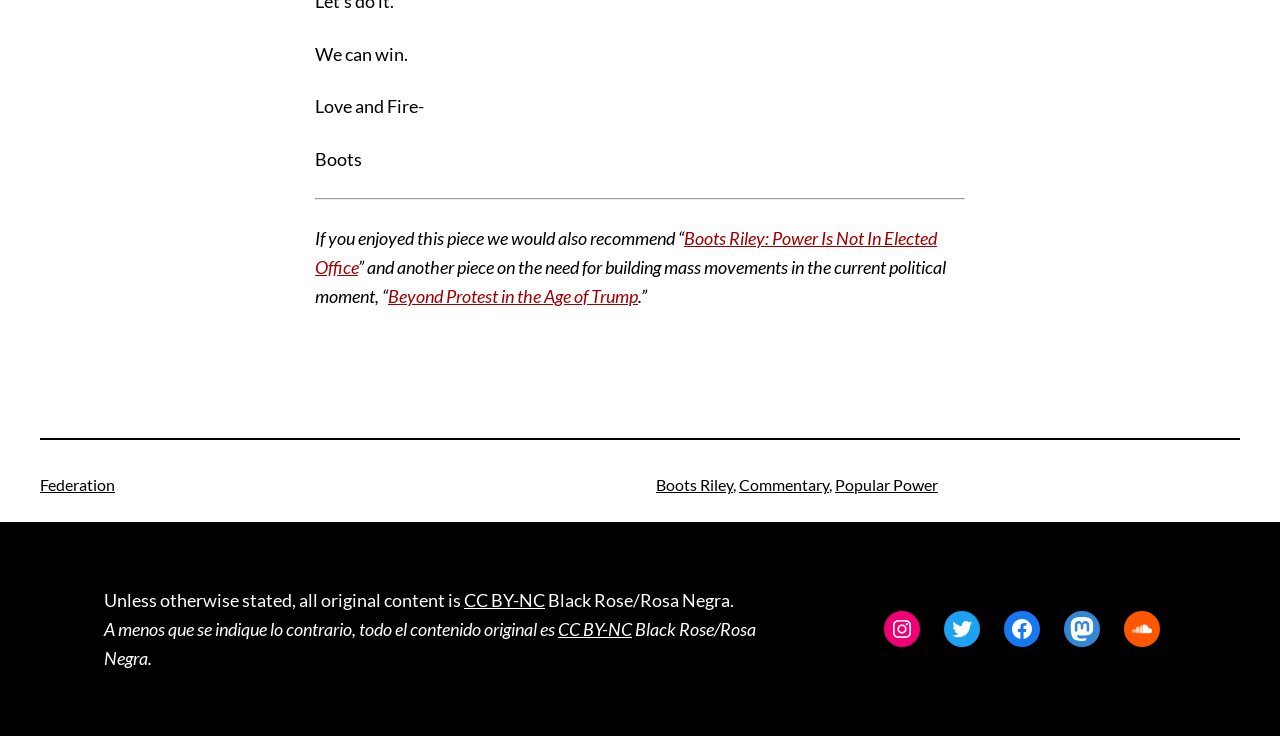Show me the bounding box coordinates of the clickable region to achieve the task as per the instruction: "Click on 'Beyond Protest in the Age of Trump'".

[0.303, 0.387, 0.498, 0.417]